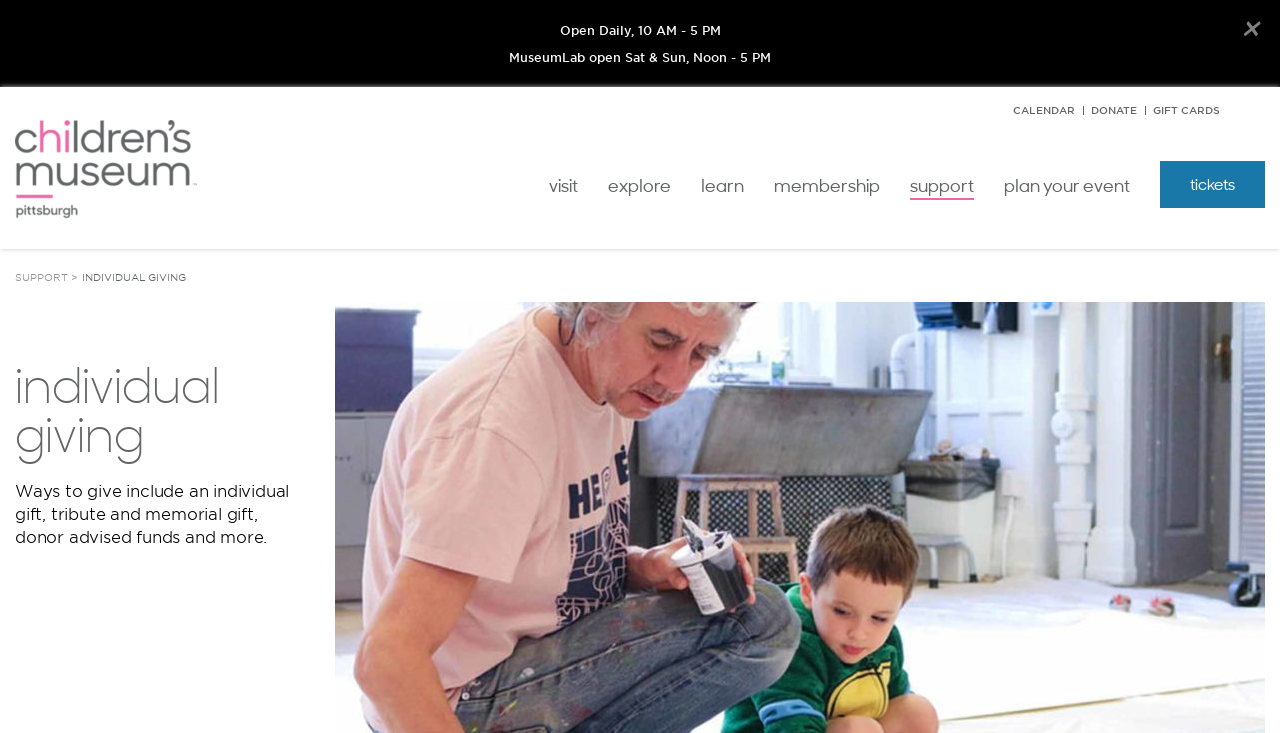Is there a way to donate on this webpage?
Give a comprehensive and detailed explanation for the question.

I found the answer by looking at the link element with the text 'DONATE' which is located at the top of the webpage, indicating that there is a way to donate on this webpage.